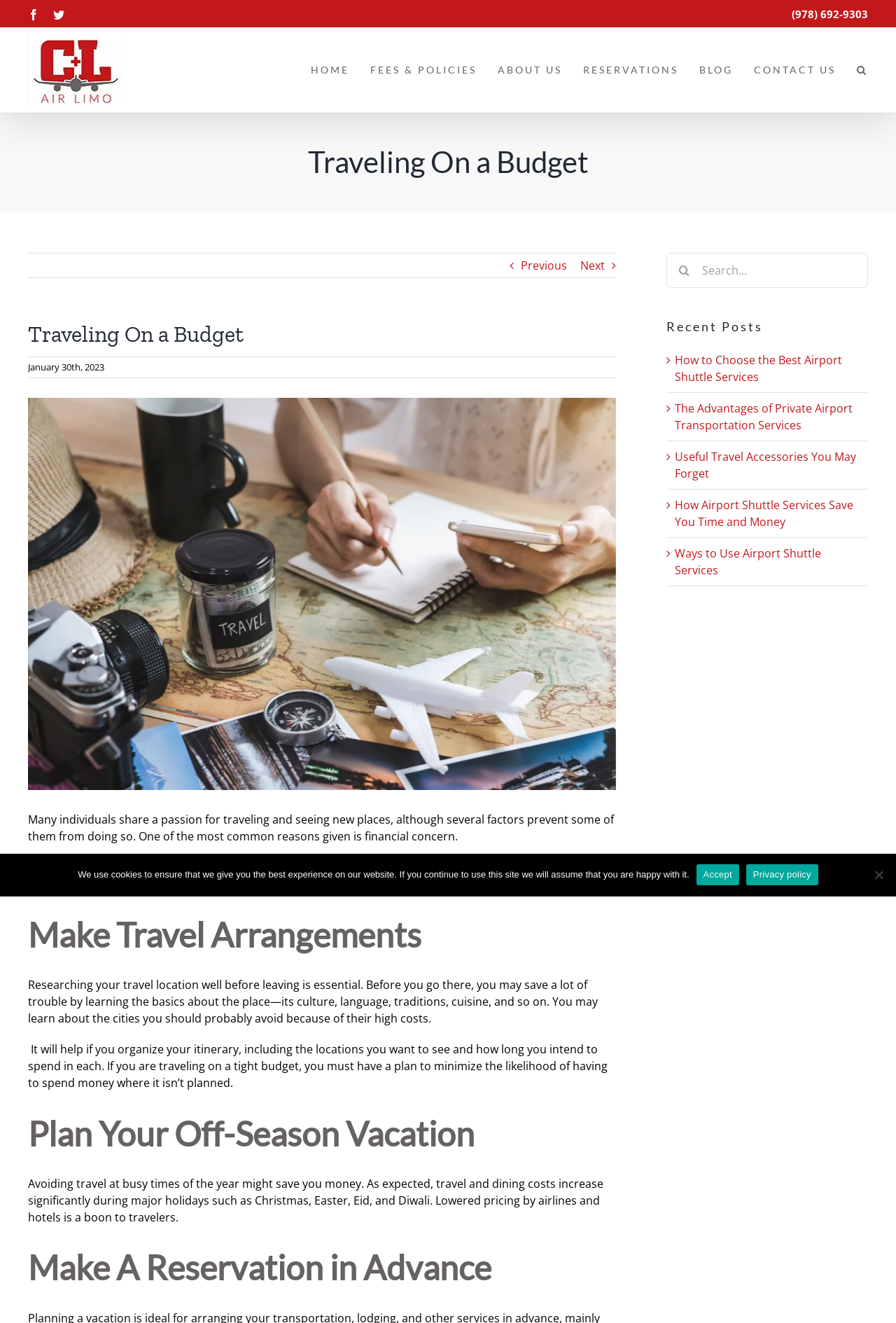Analyze the image and deliver a detailed answer to the question: What is the phone number to call for airport transportation?

I found the phone number by looking at the top right corner of the webpage, where there is a link with the phone number '(978) 692-9303'.